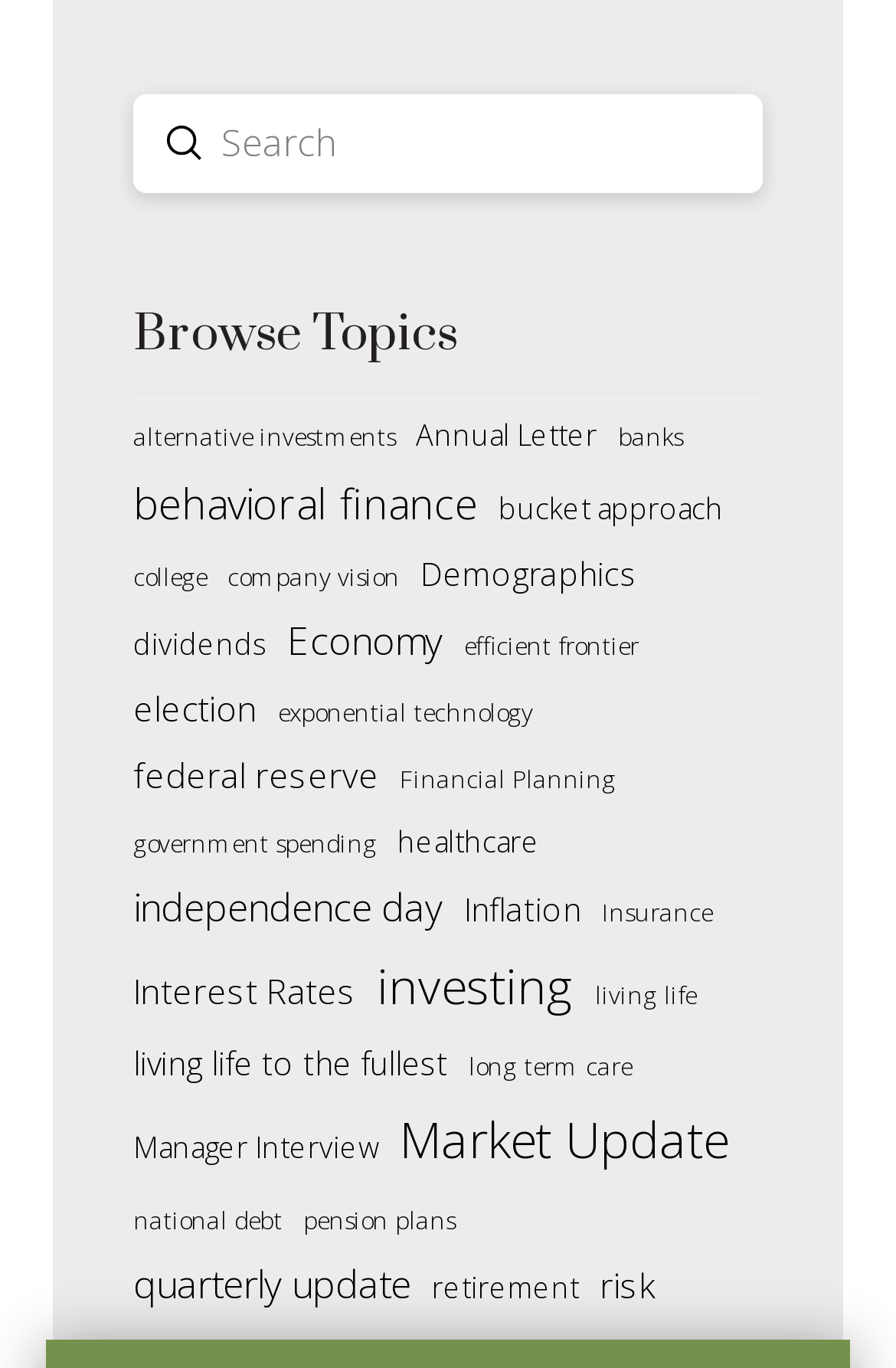Please mark the bounding box coordinates of the area that should be clicked to carry out the instruction: "Explore behavioral finance".

[0.149, 0.34, 0.534, 0.395]